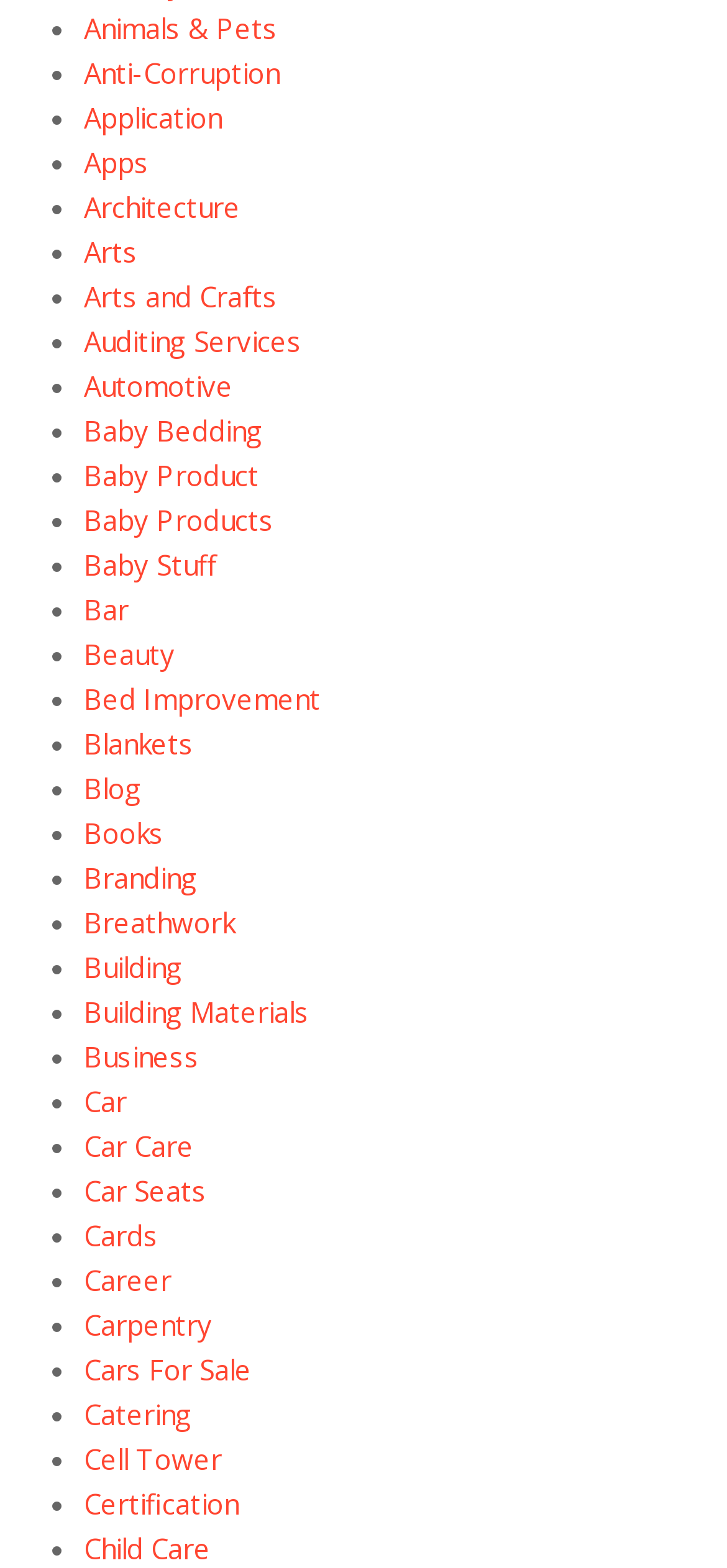How many categories are listed on this webpage? Please answer the question using a single word or phrase based on the image.

819